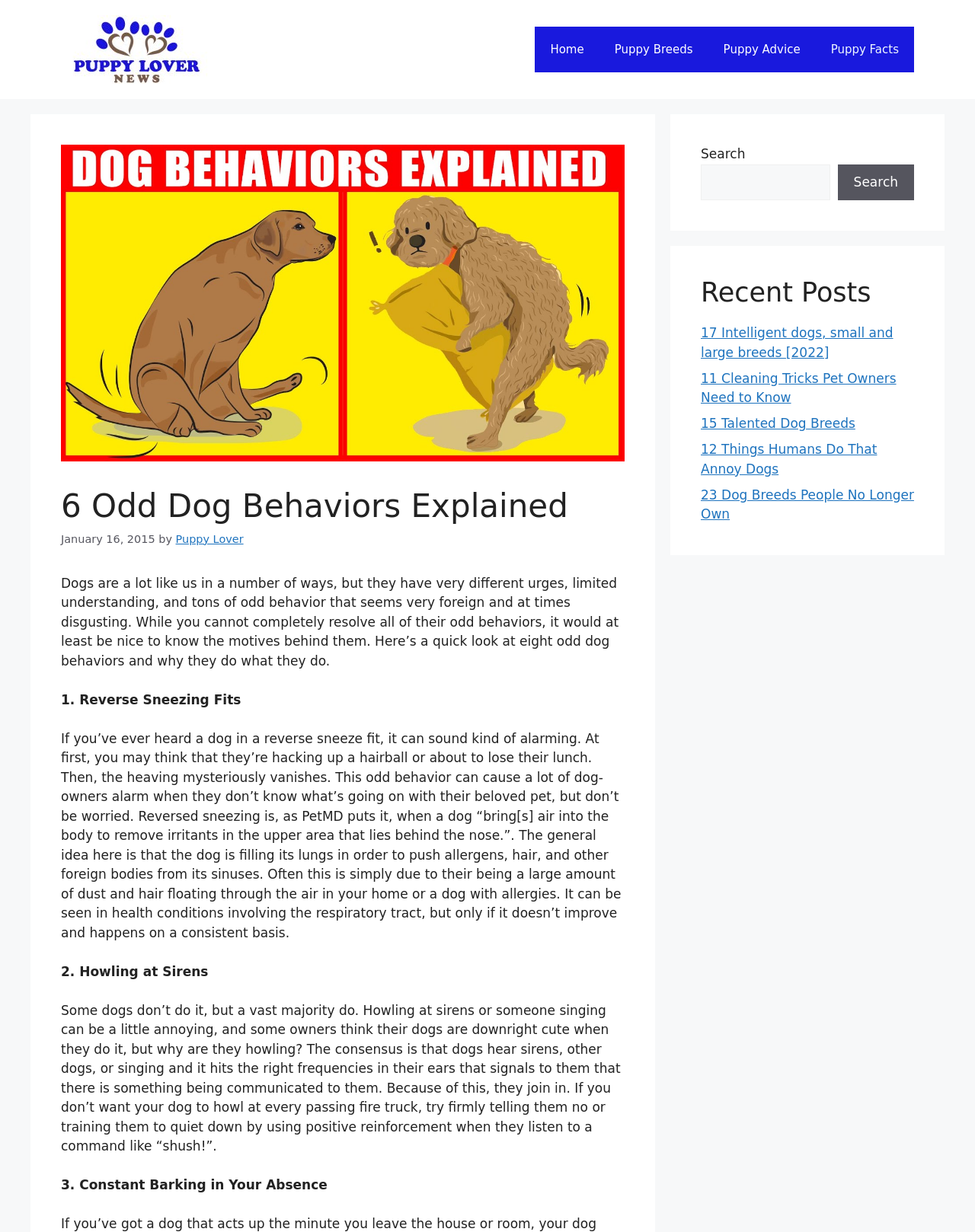Generate the text of the webpage's primary heading.

6 Odd Dog Behaviors Explained